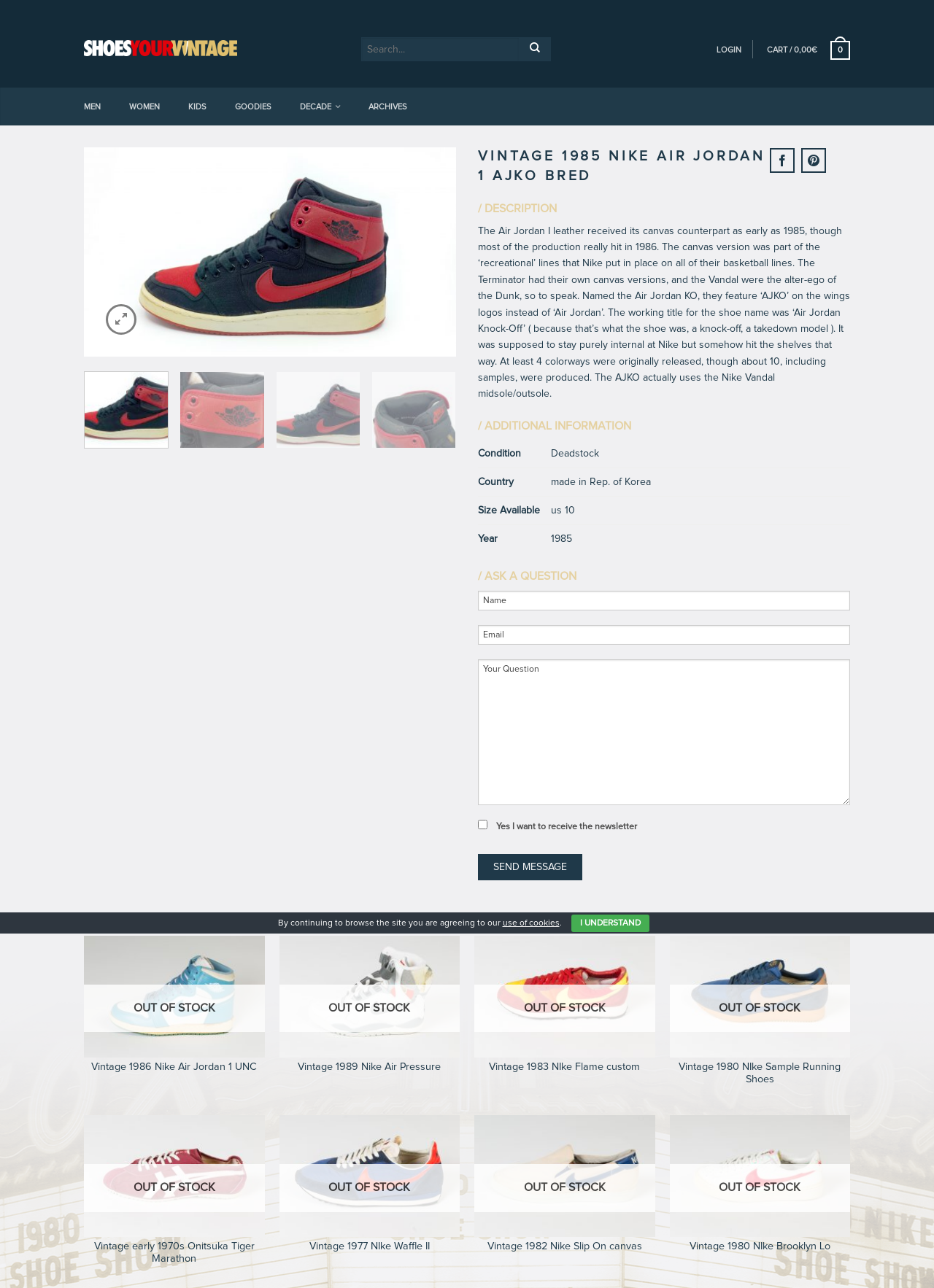Locate the bounding box coordinates of the element that needs to be clicked to carry out the instruction: "Send a message". The coordinates should be given as four float numbers ranging from 0 to 1, i.e., [left, top, right, bottom].

[0.512, 0.663, 0.623, 0.683]